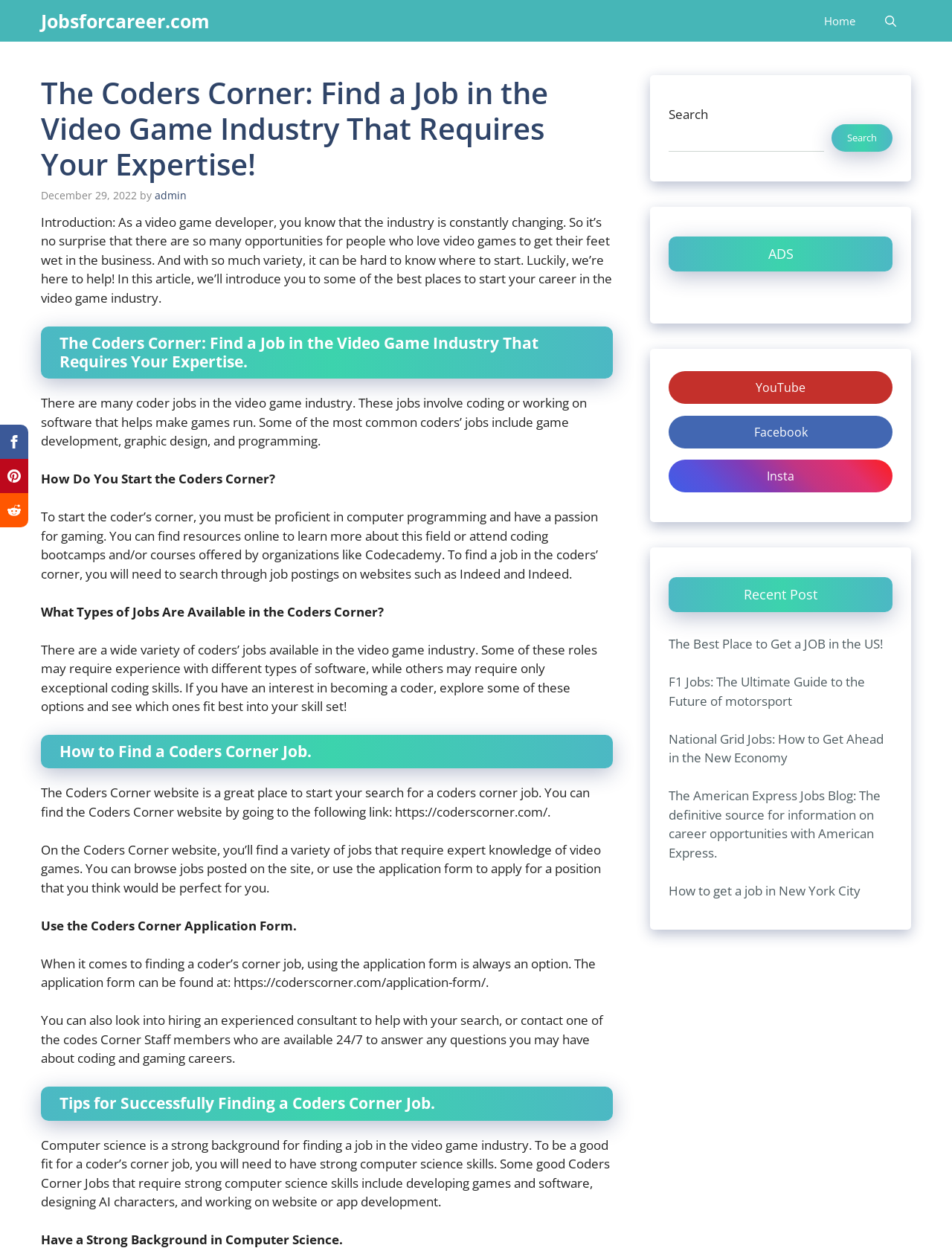Using the information shown in the image, answer the question with as much detail as possible: What type of skills are required for a coder's corner job?

The webpage states that 'Computer science is a strong background for finding a job in the video game industry.' This suggests that having strong computer science skills is essential for a coder's corner job, as it is a key requirement for many roles in the video game industry.